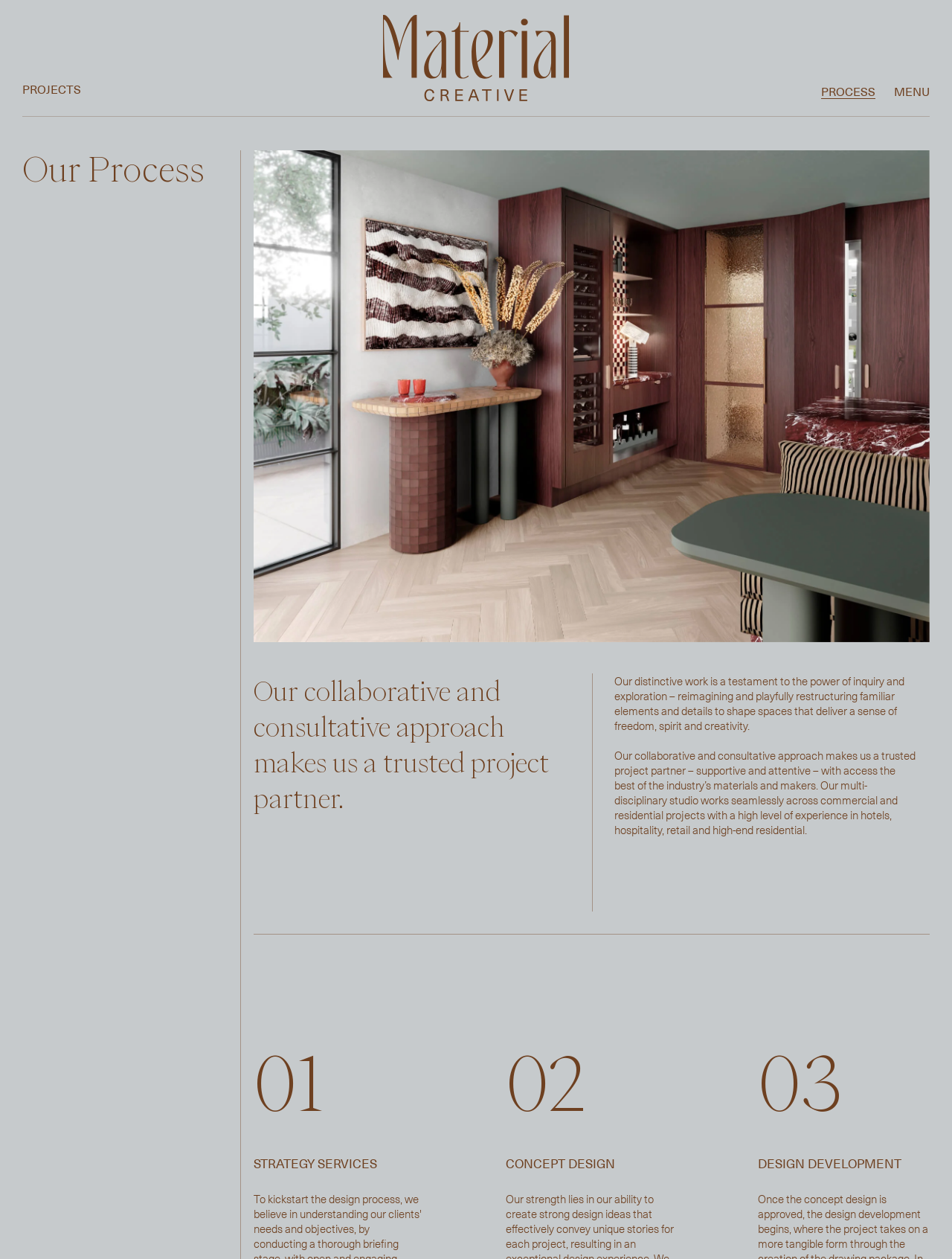Please respond to the question using a single word or phrase:
What is the company's approach to project partnership?

Collaborative and consultative